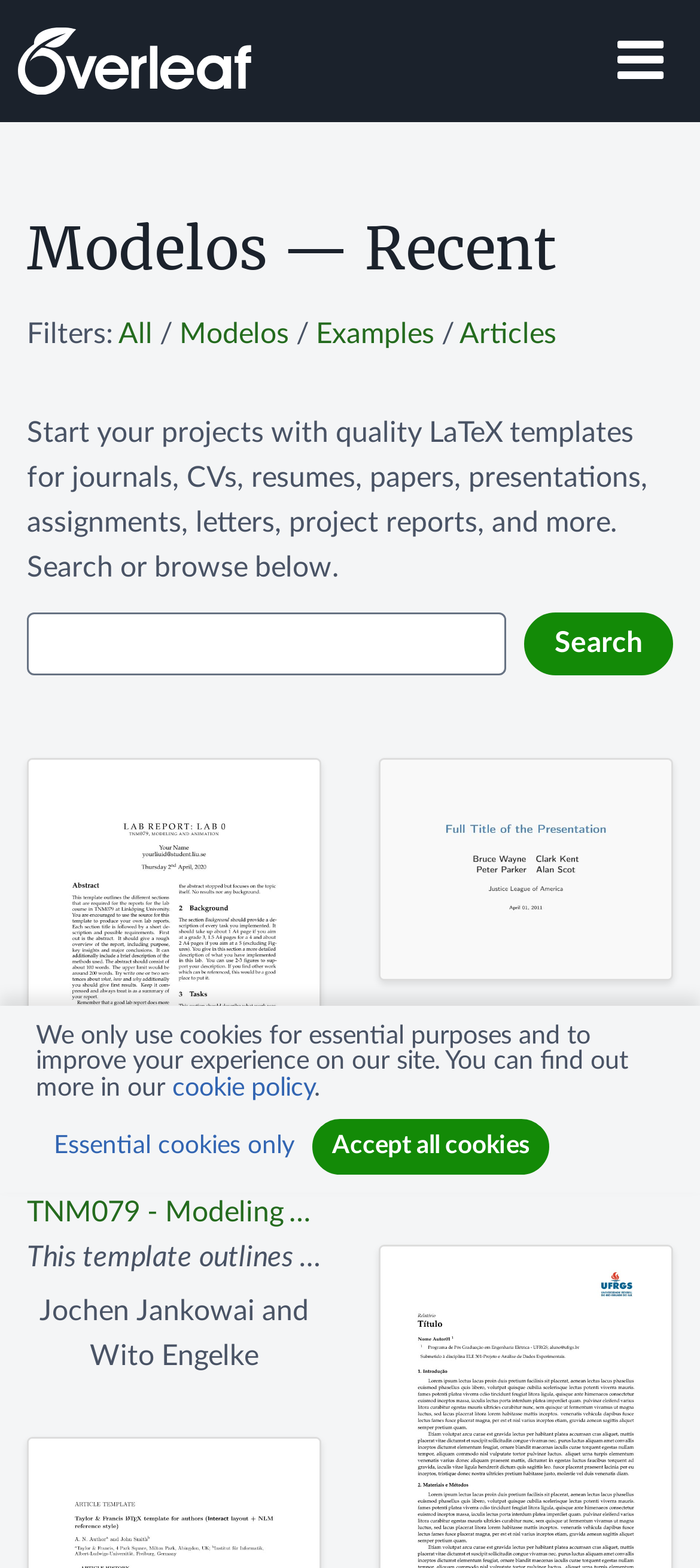Please determine the primary heading and provide its text.

Modelos — Recent